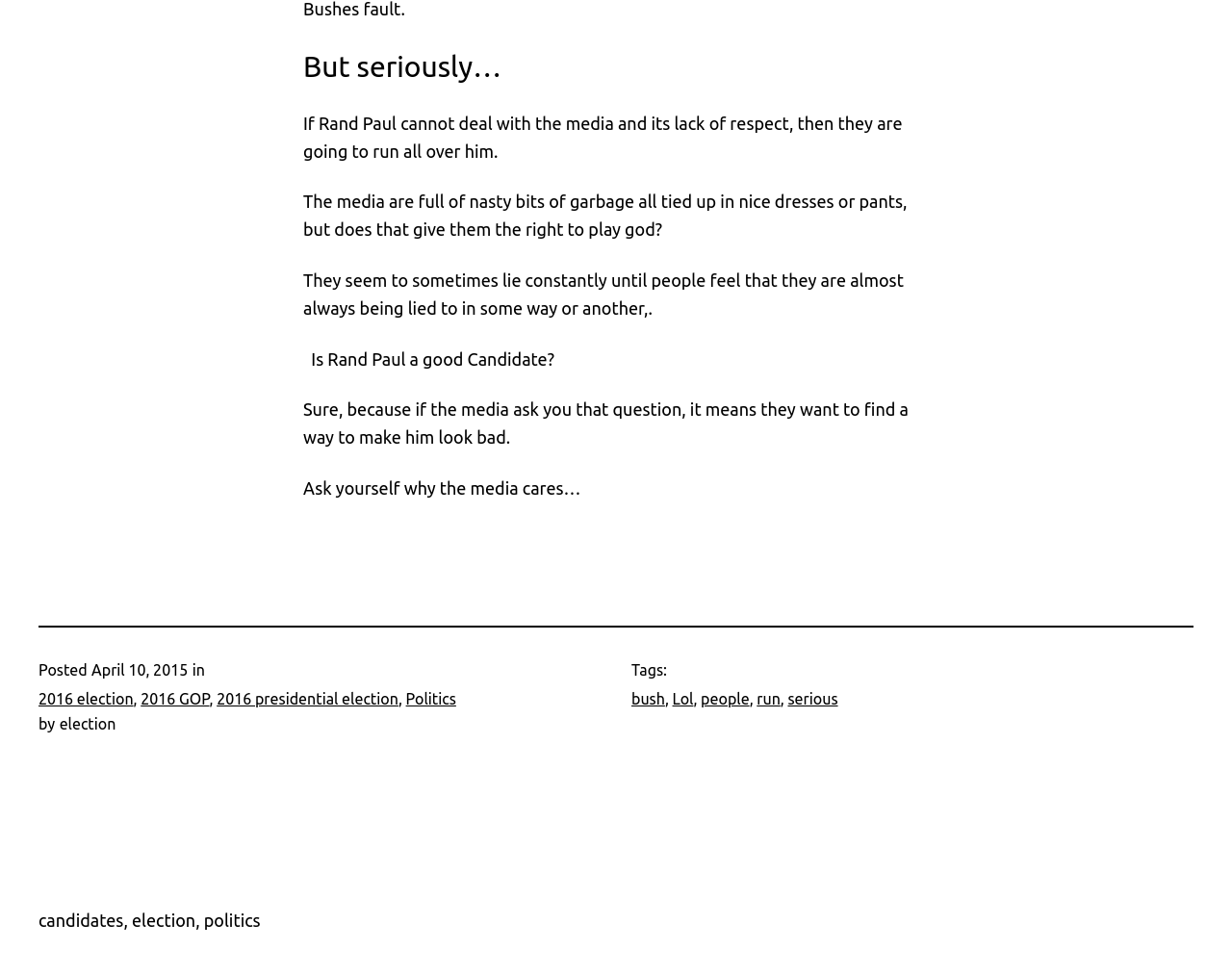Extract the bounding box for the UI element that matches this description: "2016 presidential election".

[0.176, 0.708, 0.323, 0.725]